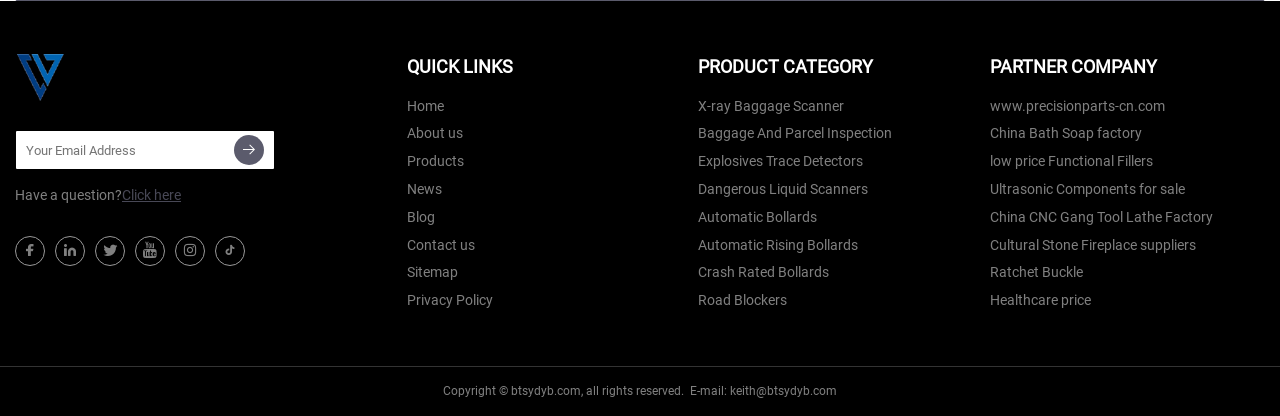Find the bounding box coordinates for the HTML element described as: "keith@btsydyb.com". The coordinates should consist of four float values between 0 and 1, i.e., [left, top, right, bottom].

[0.57, 0.924, 0.654, 0.957]